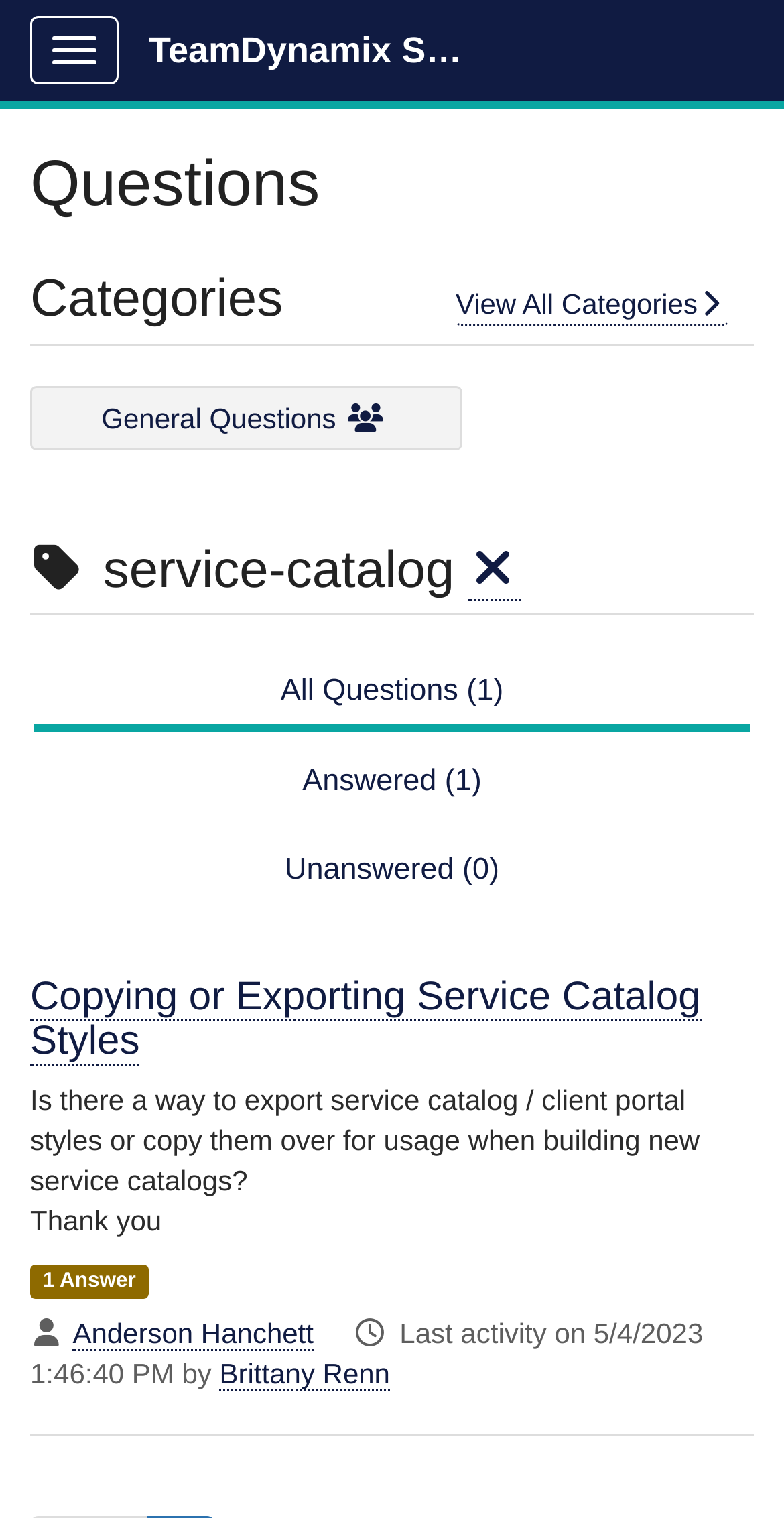Find the bounding box coordinates for the area that must be clicked to perform this action: "Read question about copying or exporting service catalog styles".

[0.038, 0.642, 0.894, 0.702]